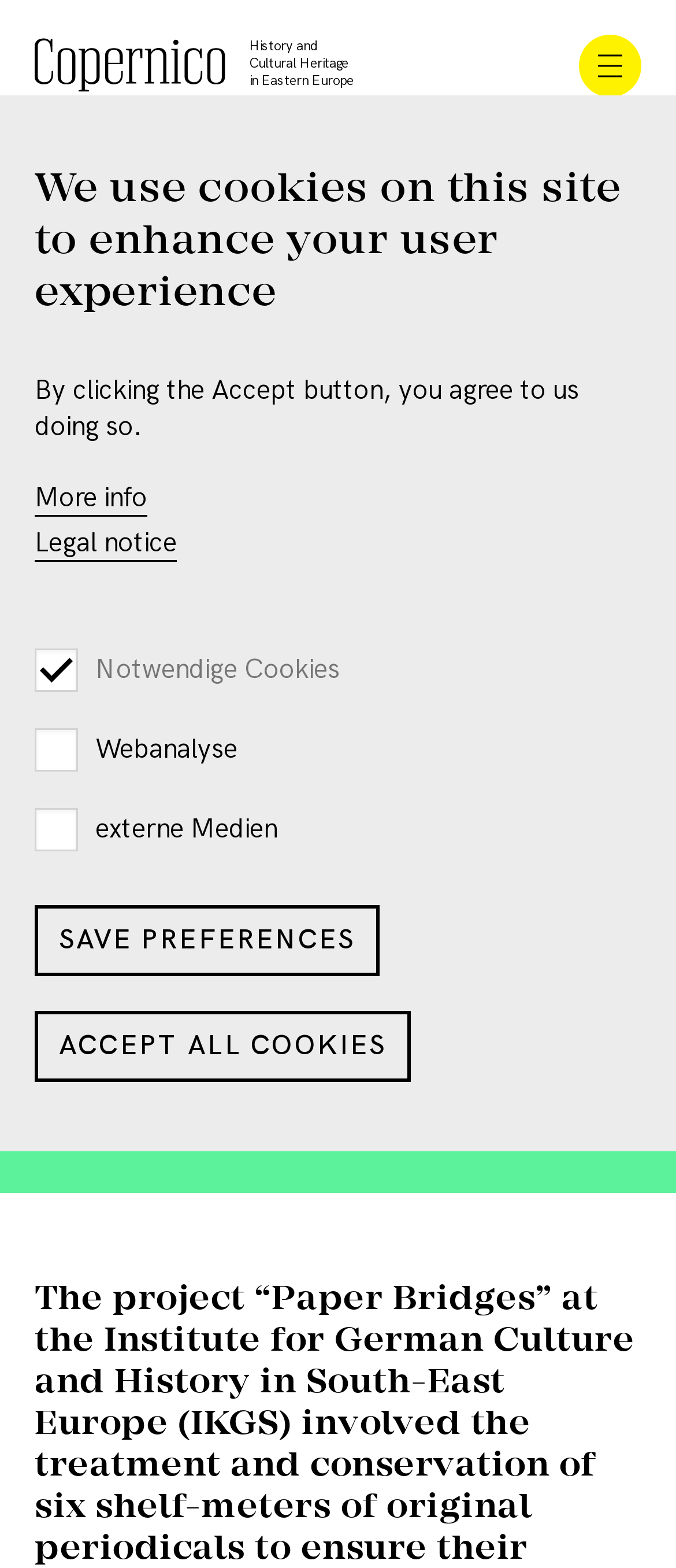Could you provide the bounding box coordinates for the portion of the screen to click to complete this instruction: "Click the 'Photo credit' button"?

[0.0, 0.381, 0.196, 0.407]